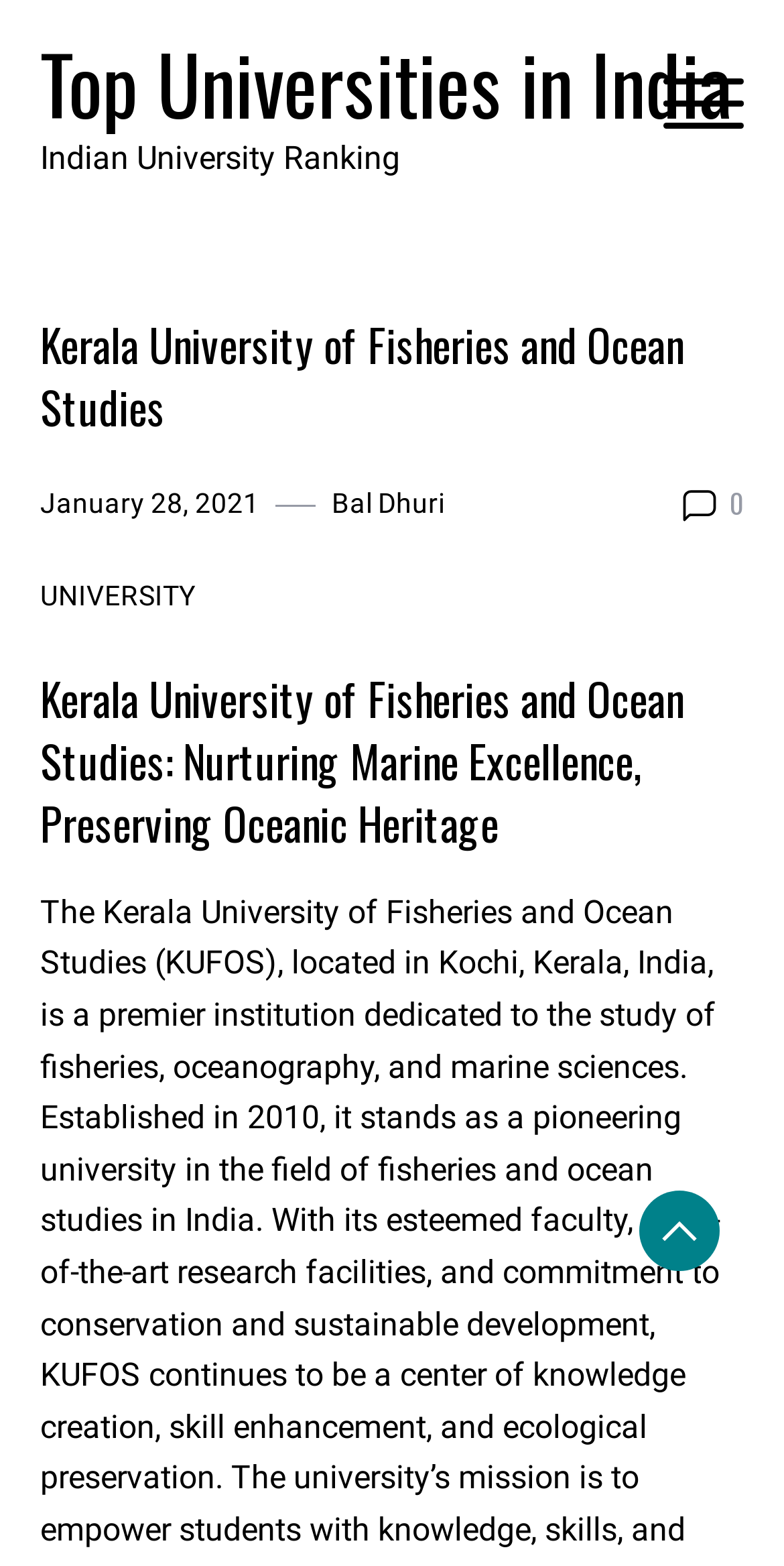What is the date mentioned on the webpage?
Using the image, answer in one word or phrase.

January 28, 2021